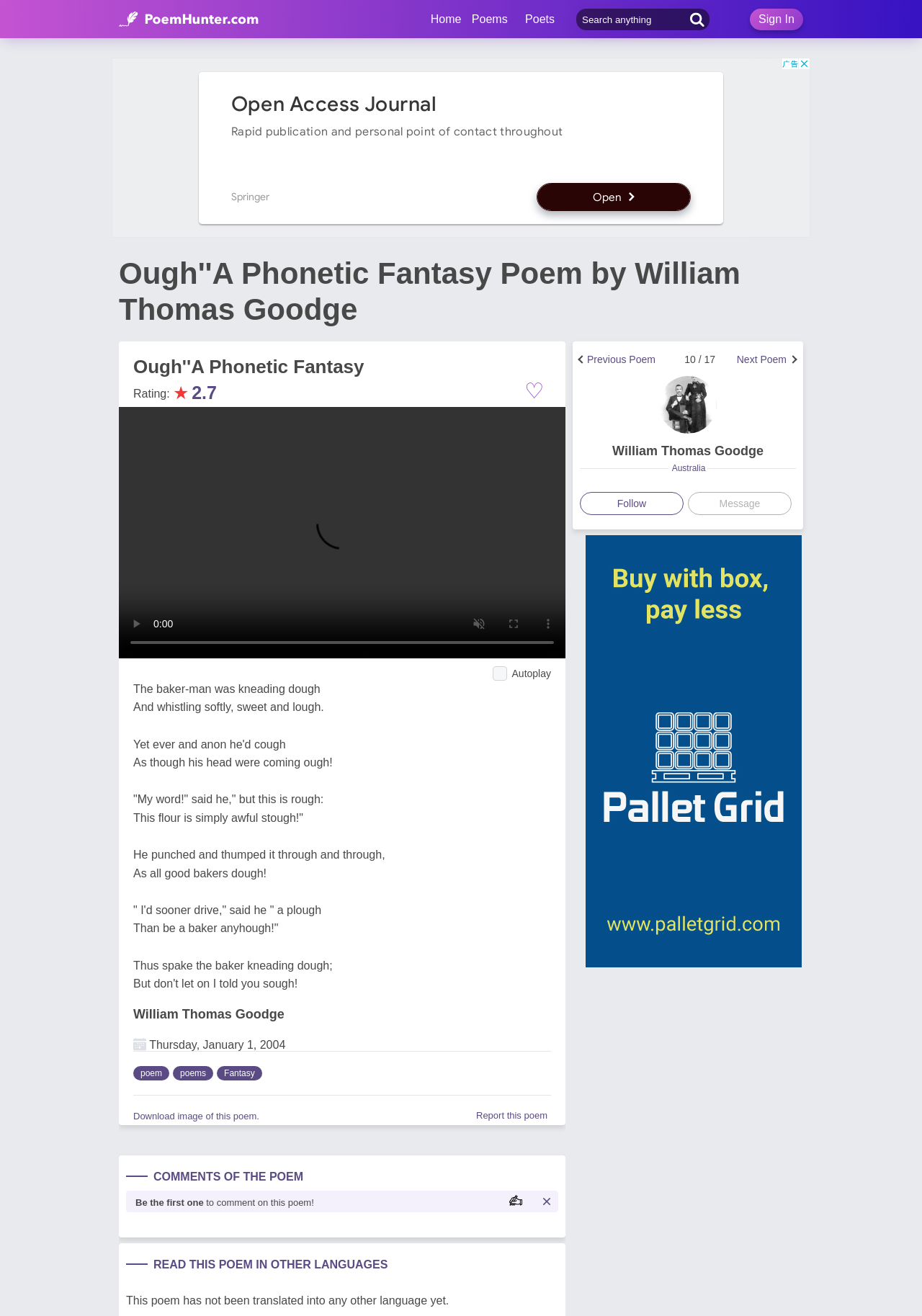What is the nationality of the poet?
Kindly give a detailed and elaborate answer to the question.

The nationality of the poet can be found in the section where the poet's information is displayed. It is mentioned that the poet, William Thomas Goodge, is from Australia.